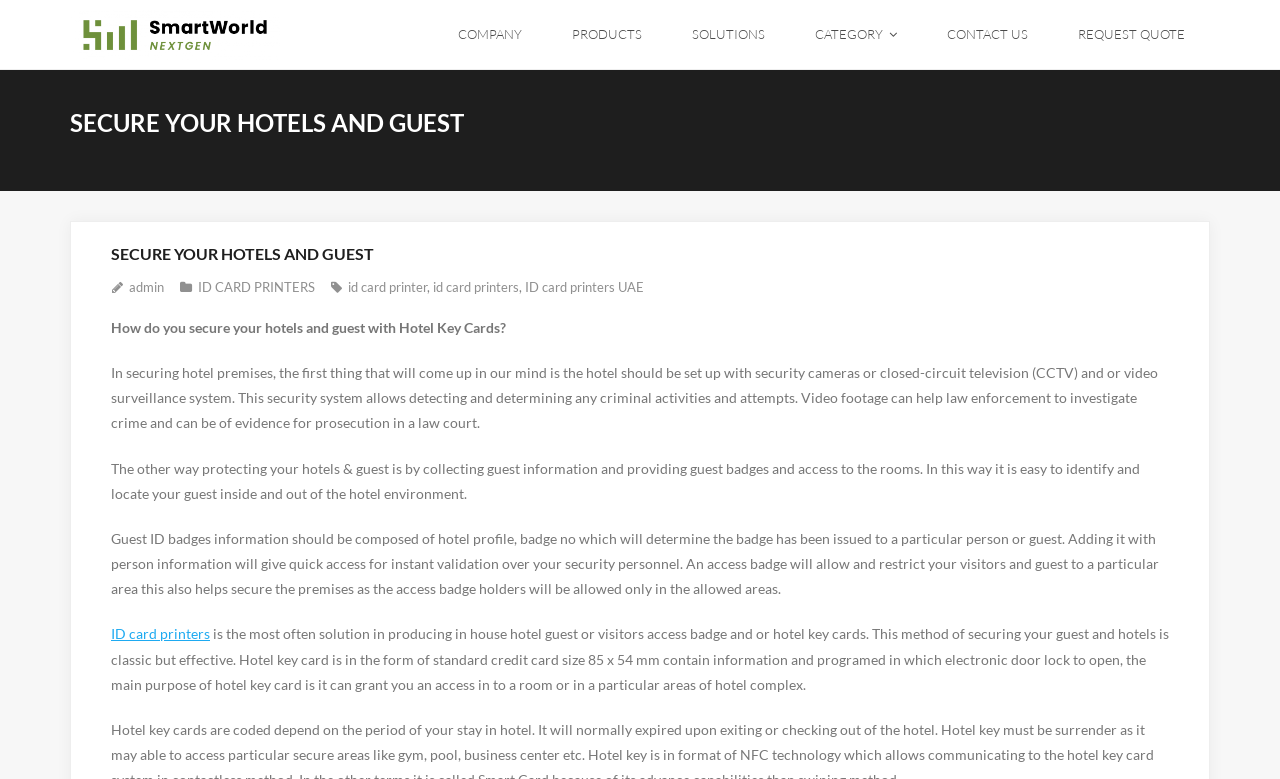What is the classic but effective method of securing guests and hotels?
Using the image as a reference, answer the question with a short word or phrase.

ID card printers